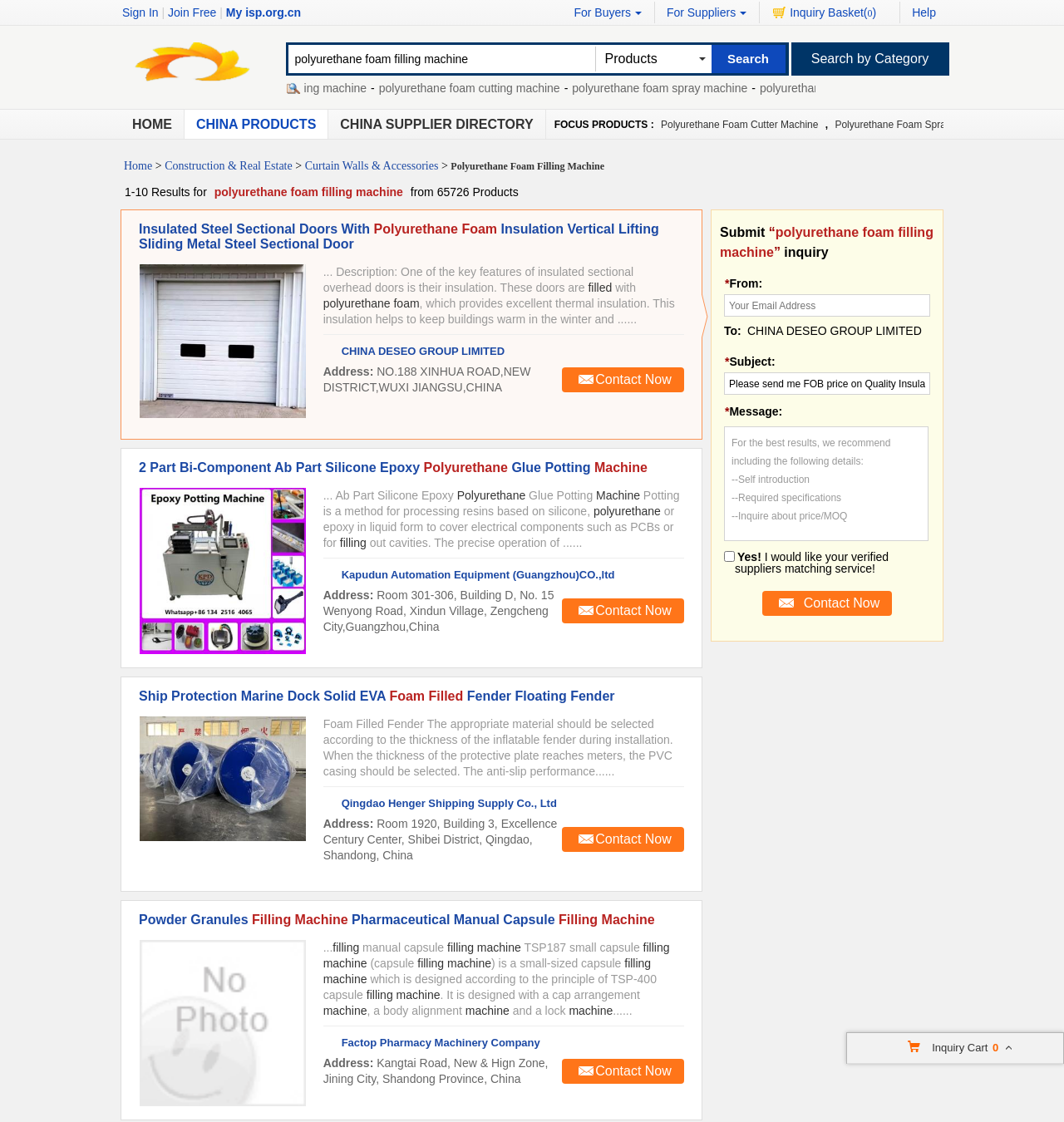Please locate the bounding box coordinates of the region I need to click to follow this instruction: "Contact the supplier 'CHINA DESEO GROUP LIMITED'".

[0.528, 0.327, 0.643, 0.349]